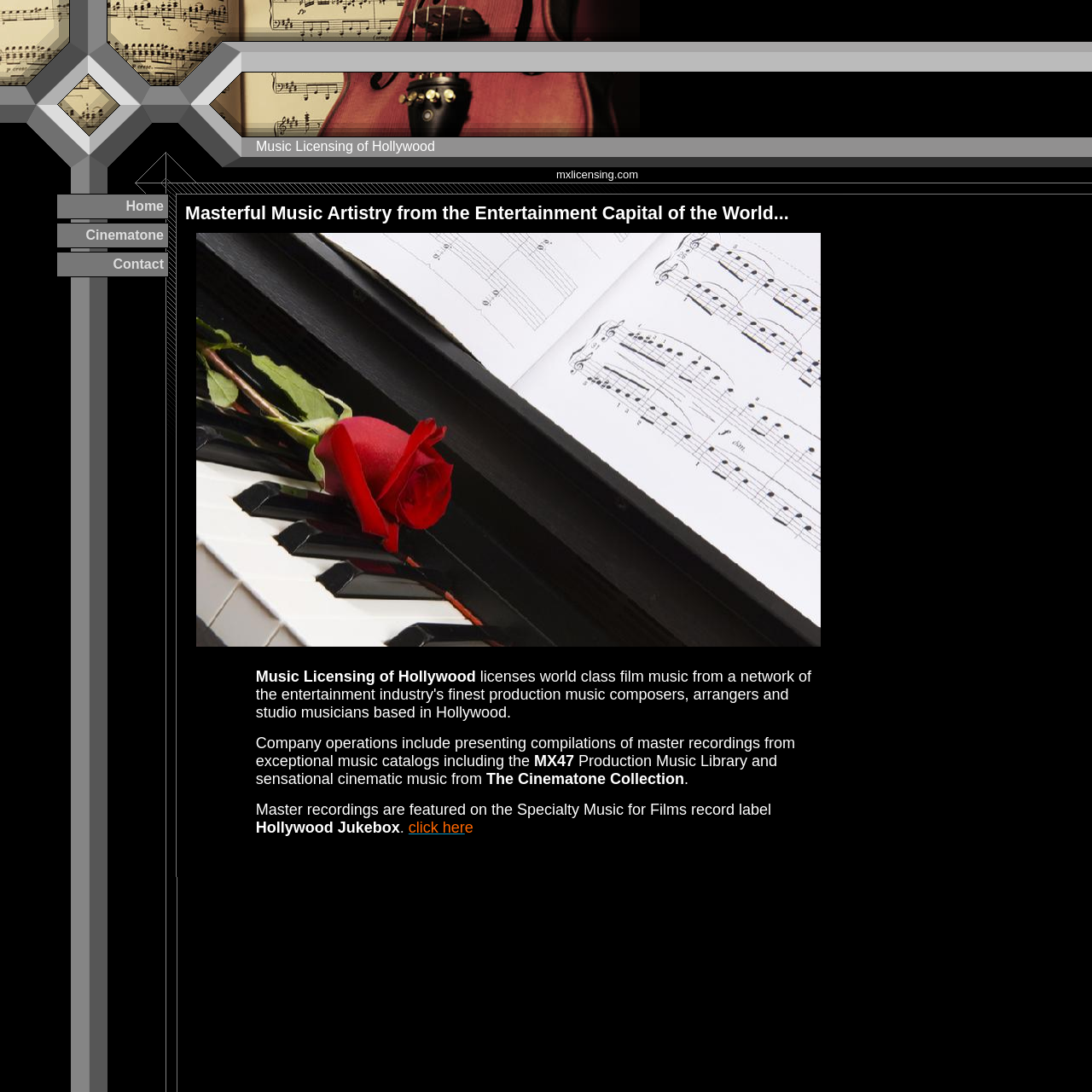What type of music does this company license?
Please look at the screenshot and answer using one word or phrase.

Film music